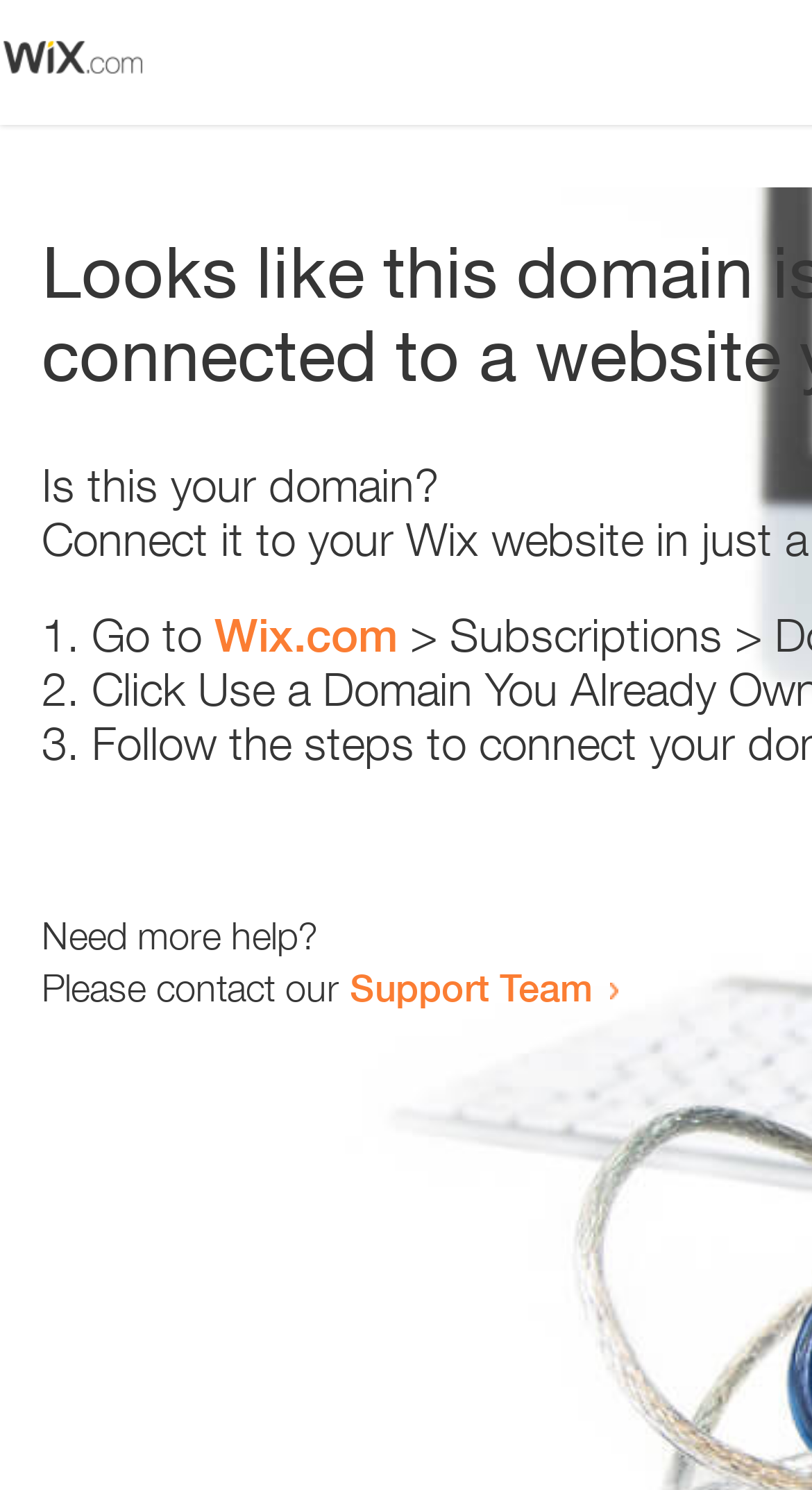Determine the bounding box for the UI element described here: "Wix.com".

[0.264, 0.408, 0.49, 0.444]